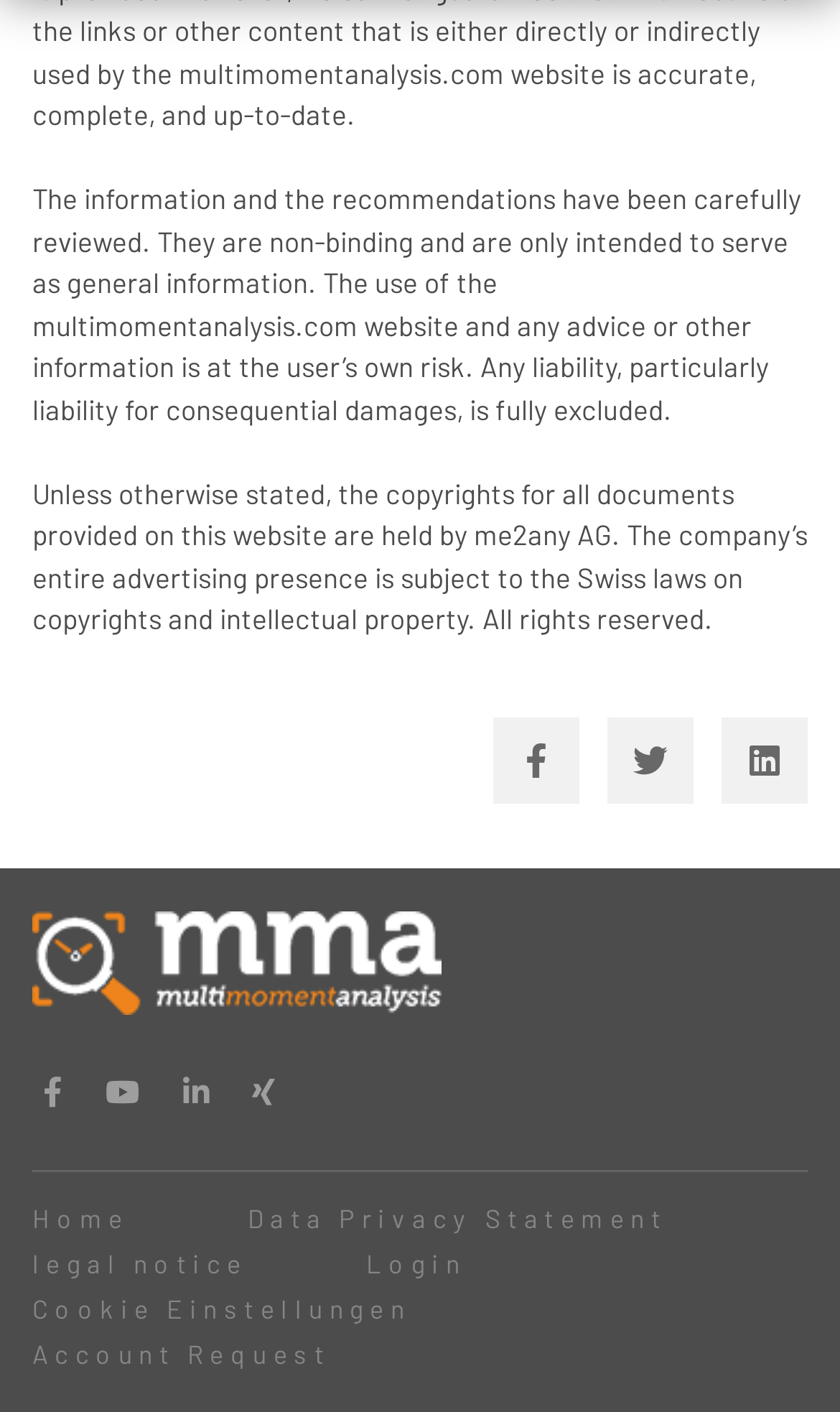Kindly determine the bounding box coordinates for the area that needs to be clicked to execute this instruction: "Request an account".

[0.038, 0.945, 0.393, 0.973]